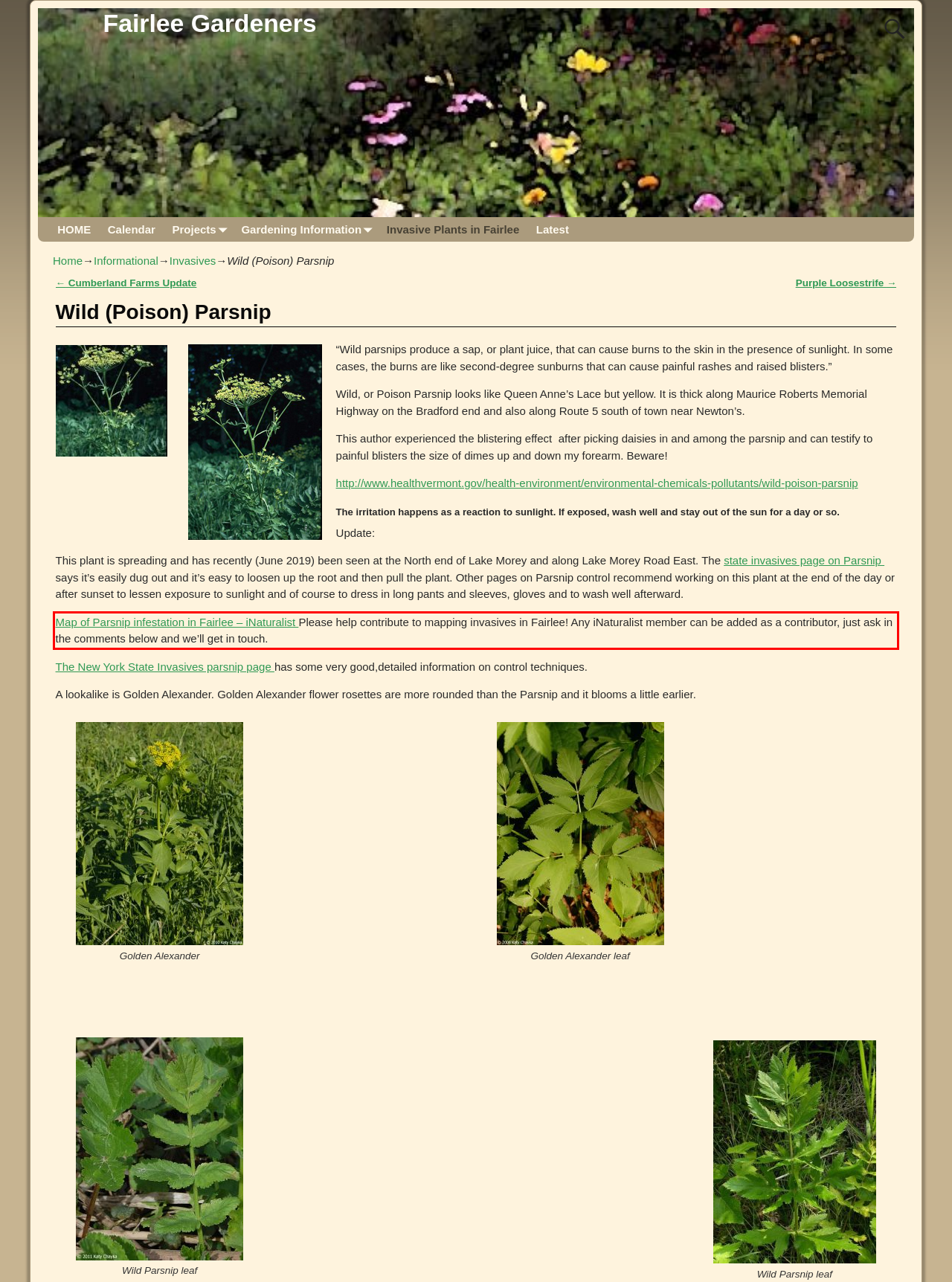You are provided with a screenshot of a webpage containing a red bounding box. Please extract the text enclosed by this red bounding box.

Map of Parsnip infestation in Fairlee – iNaturalist Please help contribute to mapping invasives in Fairlee! Any iNaturalist member can be added as a contributor, just ask in the comments below and we’ll get in touch.